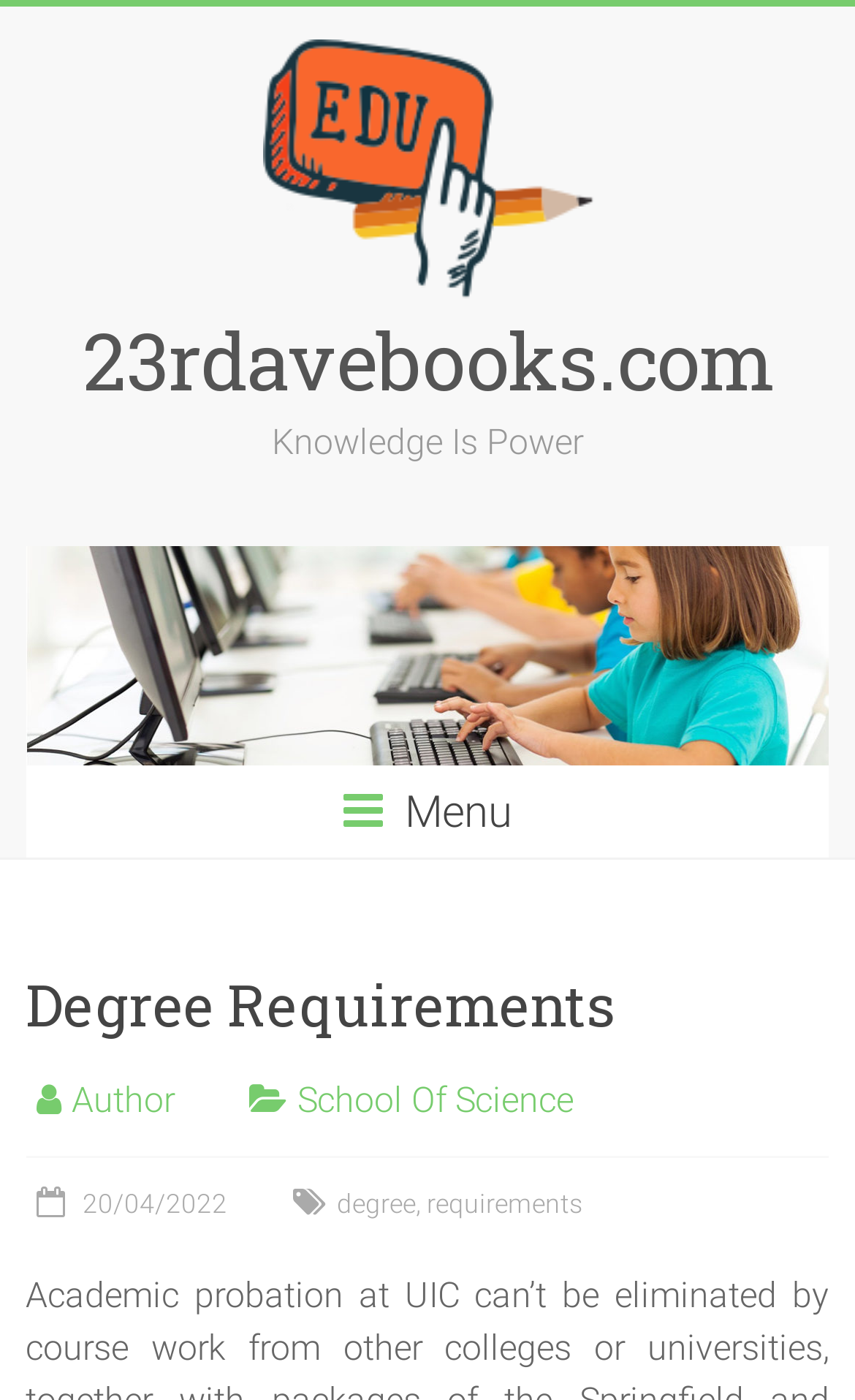What is the date mentioned on the webpage?
Use the image to answer the question with a single word or phrase.

20/04/2022